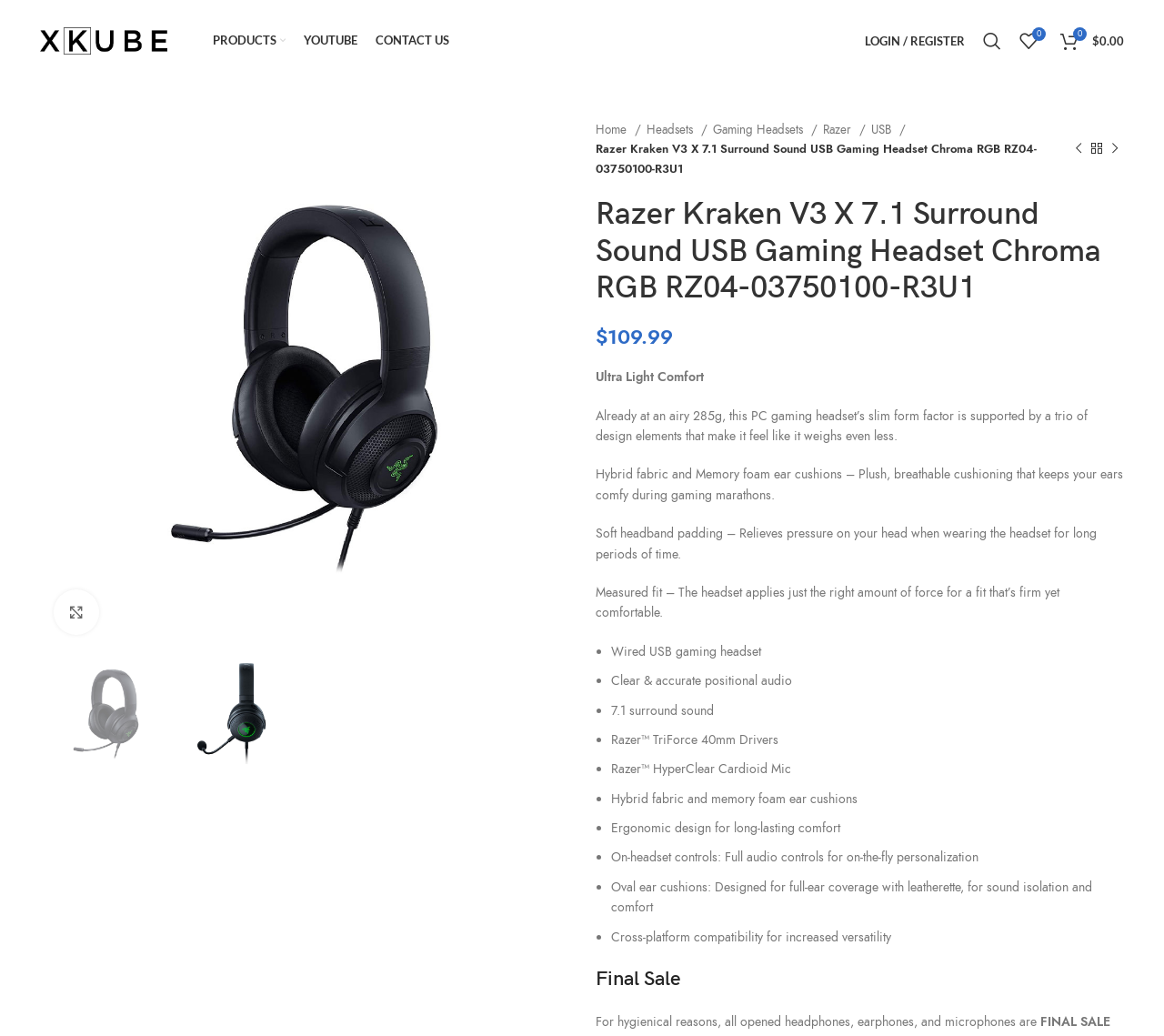Identify and extract the heading text of the webpage.

Razer Kraken V3 X 7.1 Surround Sound USB Gaming Headset Chroma RGB RZ04-03750100-R3U1